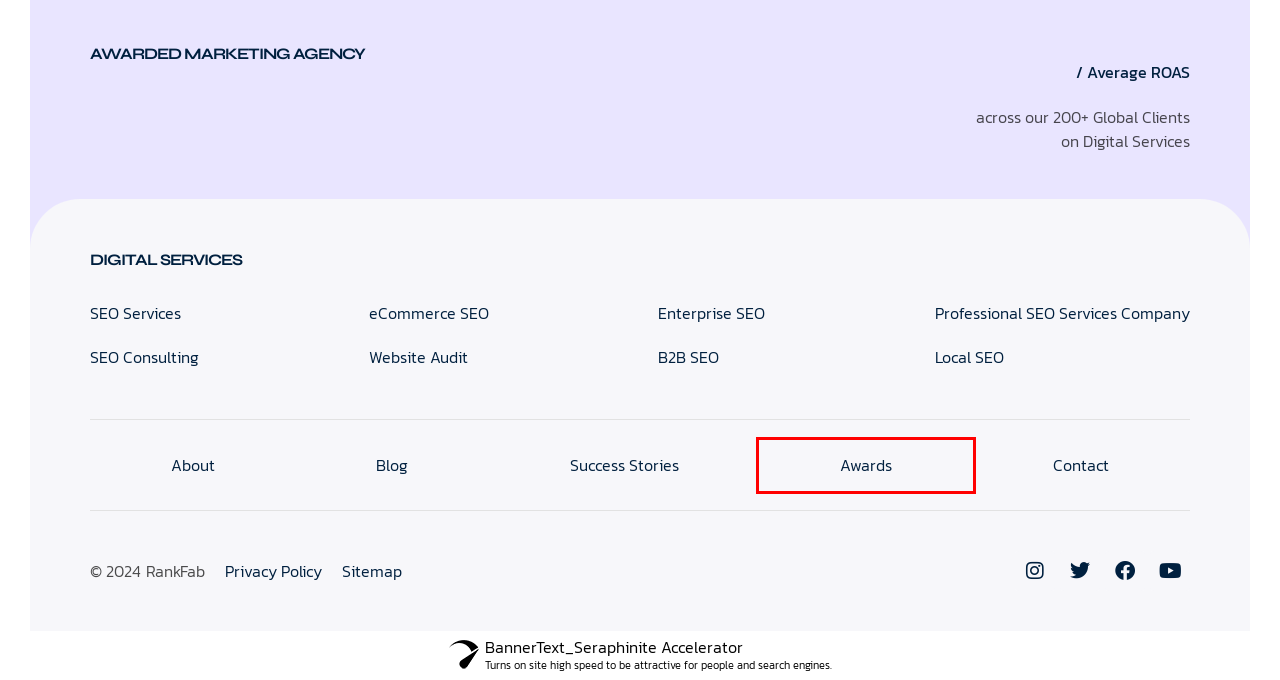Examine the screenshot of the webpage, noting the red bounding box around a UI element. Pick the webpage description that best matches the new page after the element in the red bounding box is clicked. Here are the candidates:
A. Privacy Policy - RankFab
B. Enterprise SEO - RankFab
C. Professional SEO Services Company - RankFab
D. Accelerator for WordPress - Seraphinite Solutions
E. Local SEO - RankFab
F. Contact - RankFab
G. Awards - RankFab
H. eCommerce SEO - RankFab

G